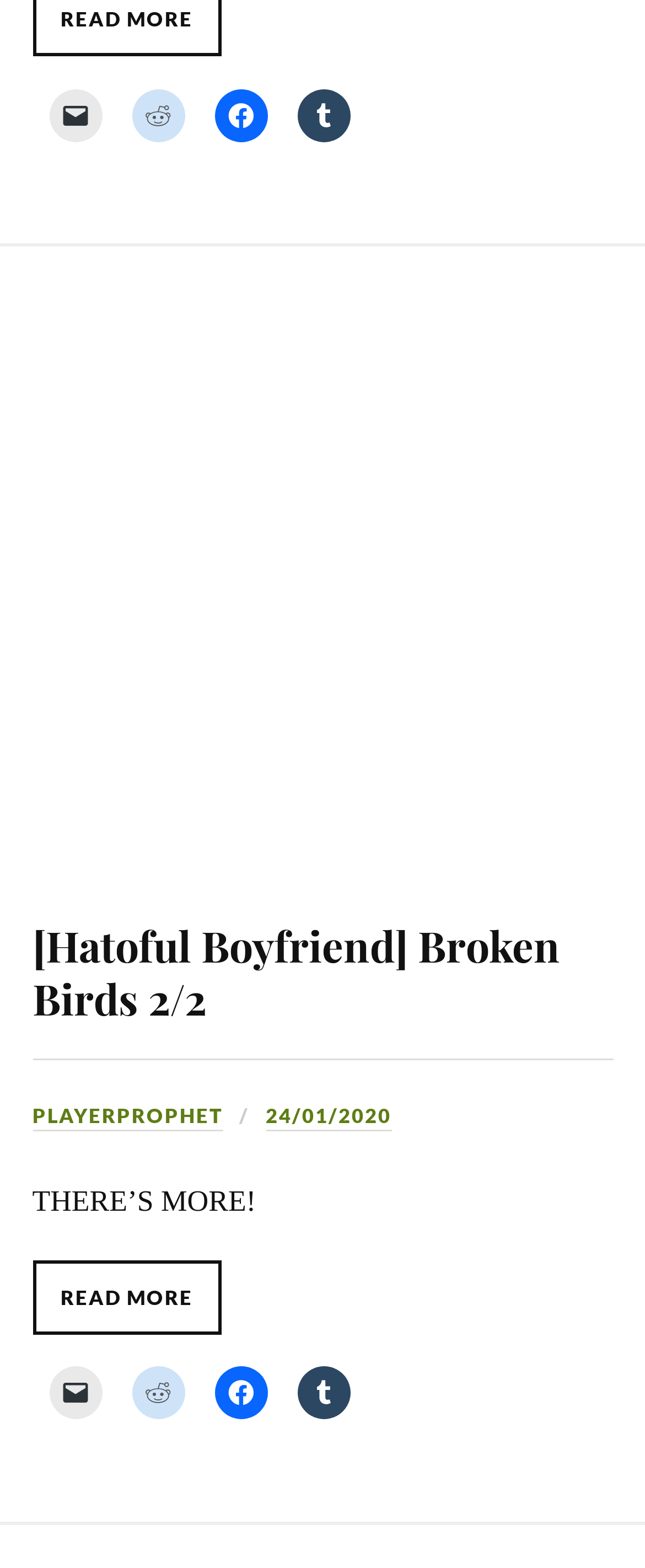Answer the question briefly using a single word or phrase: 
What is the name of the author?

PLAYERPROPHET